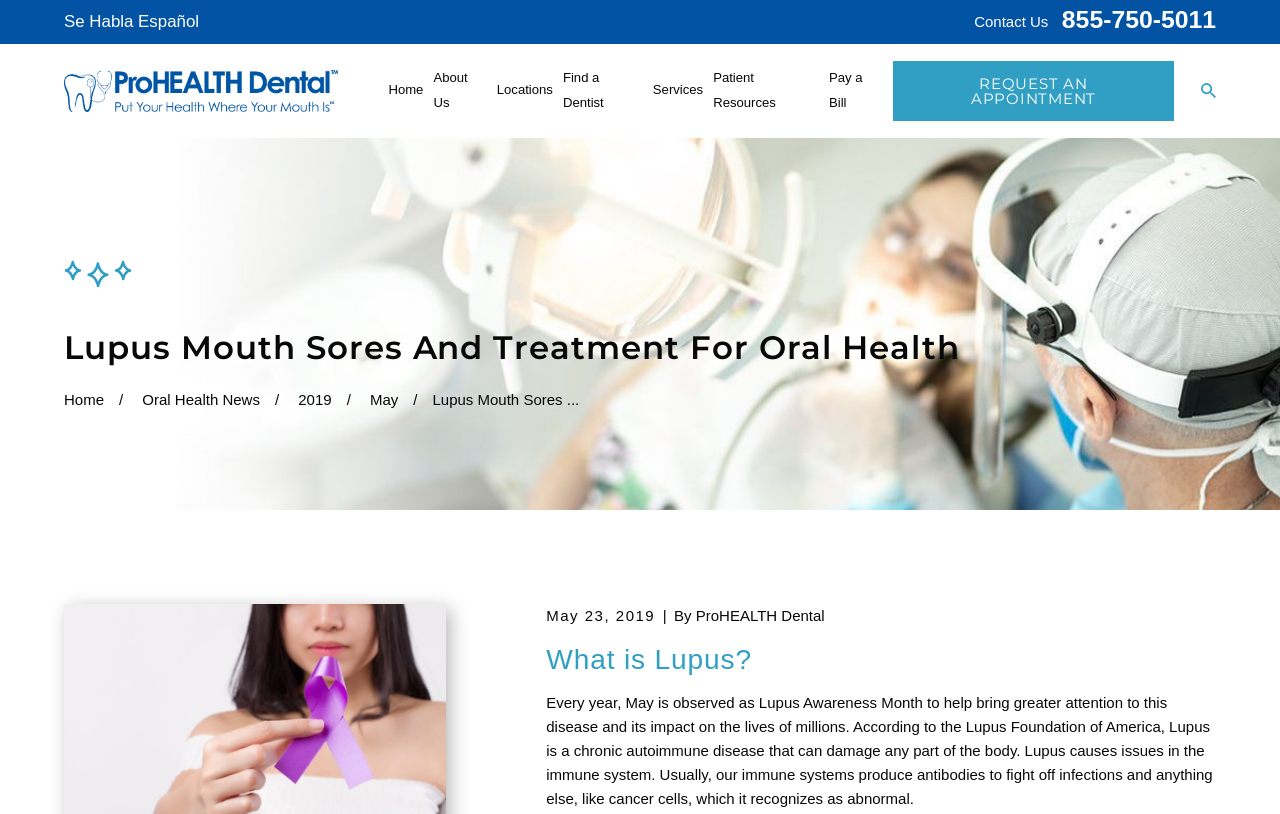Locate the primary headline on the webpage and provide its text.

Lupus Mouth Sores And Treatment For Oral Health